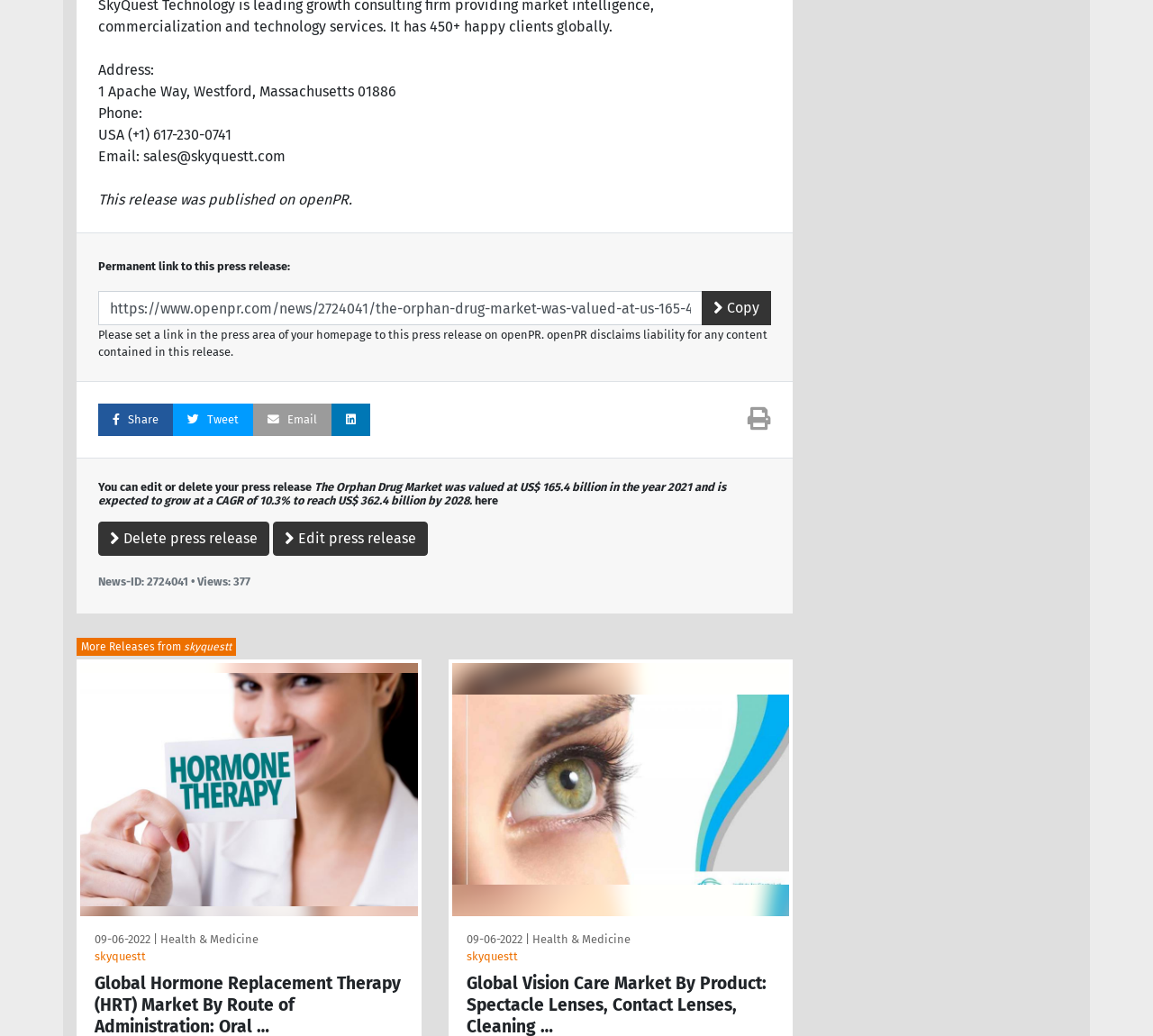What is the topic of the press release?
Please provide a single word or phrase in response based on the screenshot.

The Orphan Drug Market